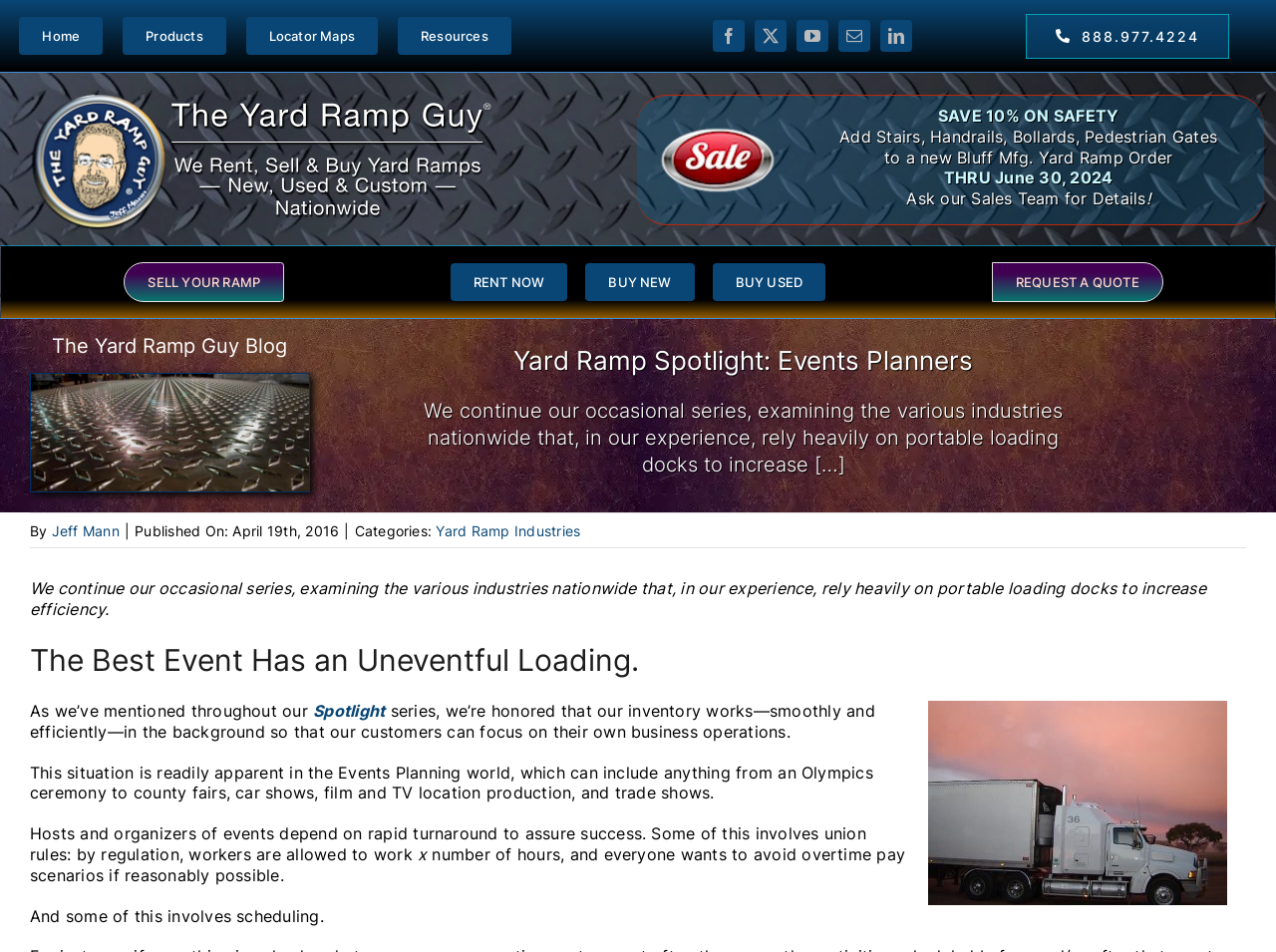Please give the bounding box coordinates of the area that should be clicked to fulfill the following instruction: "Click the 'RENT NOW' link". The coordinates should be in the format of four float numbers from 0 to 1, i.e., [left, top, right, bottom].

[0.353, 0.276, 0.445, 0.316]